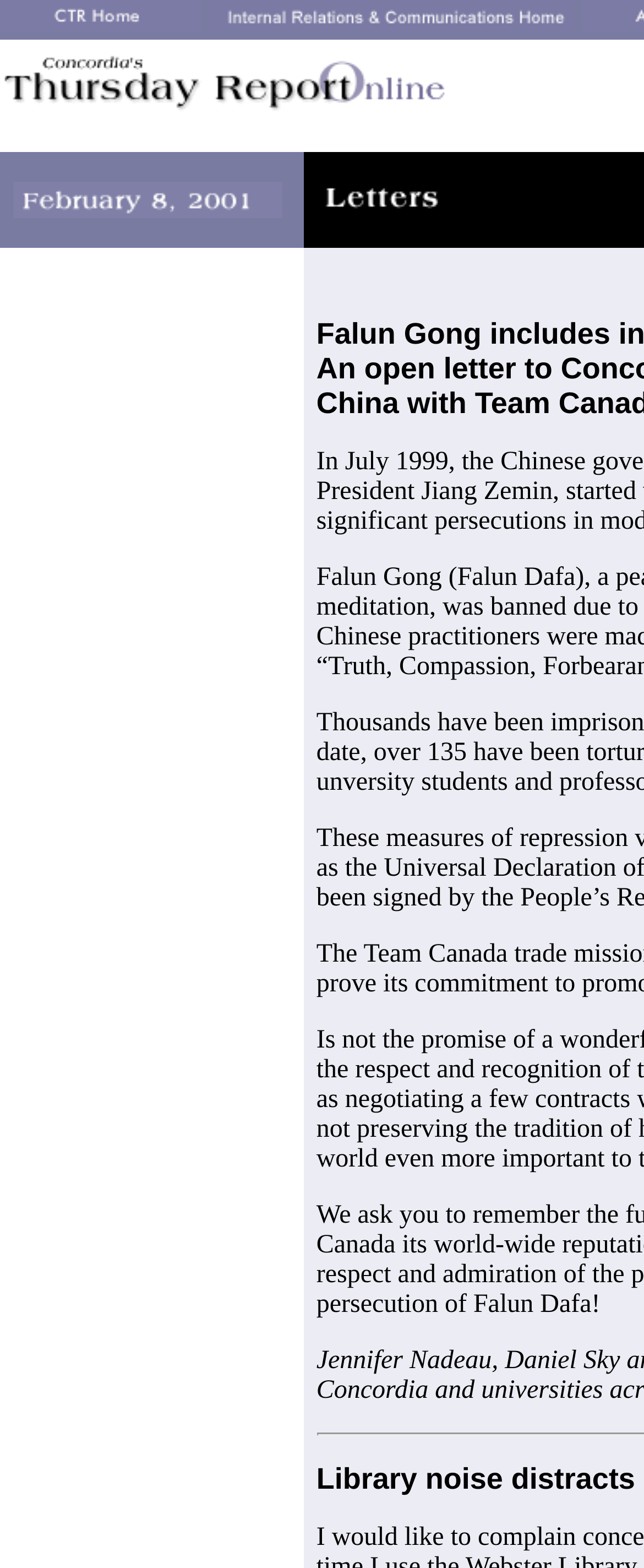Give a one-word or short-phrase answer to the following question: 
What is the purpose of the webpage?

To display the Thursday Report